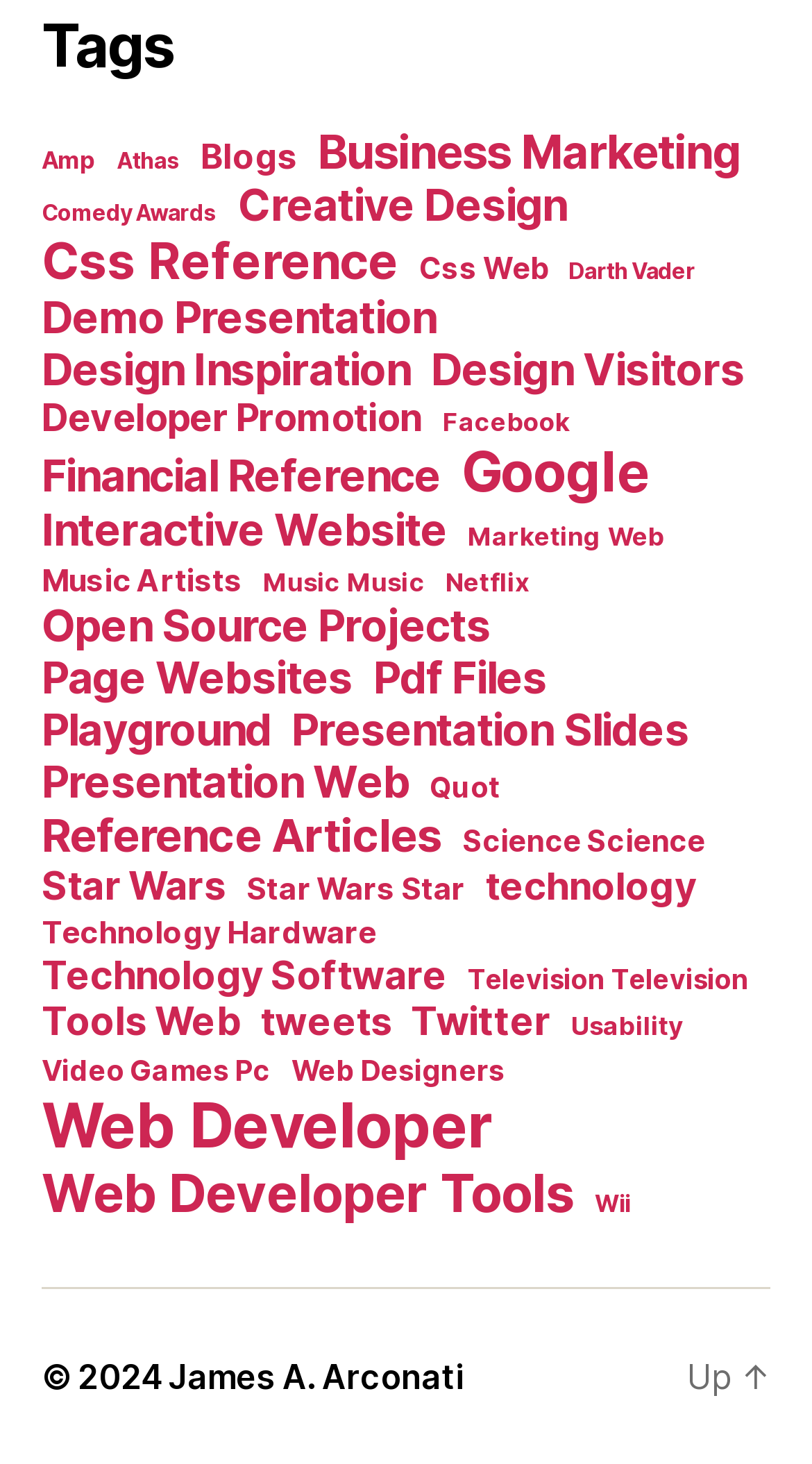Using the information in the image, could you please answer the following question in detail:
How many tags are available?

I counted the number of links under the 'Tags' navigation element, which has 62 links, each representing a tag.